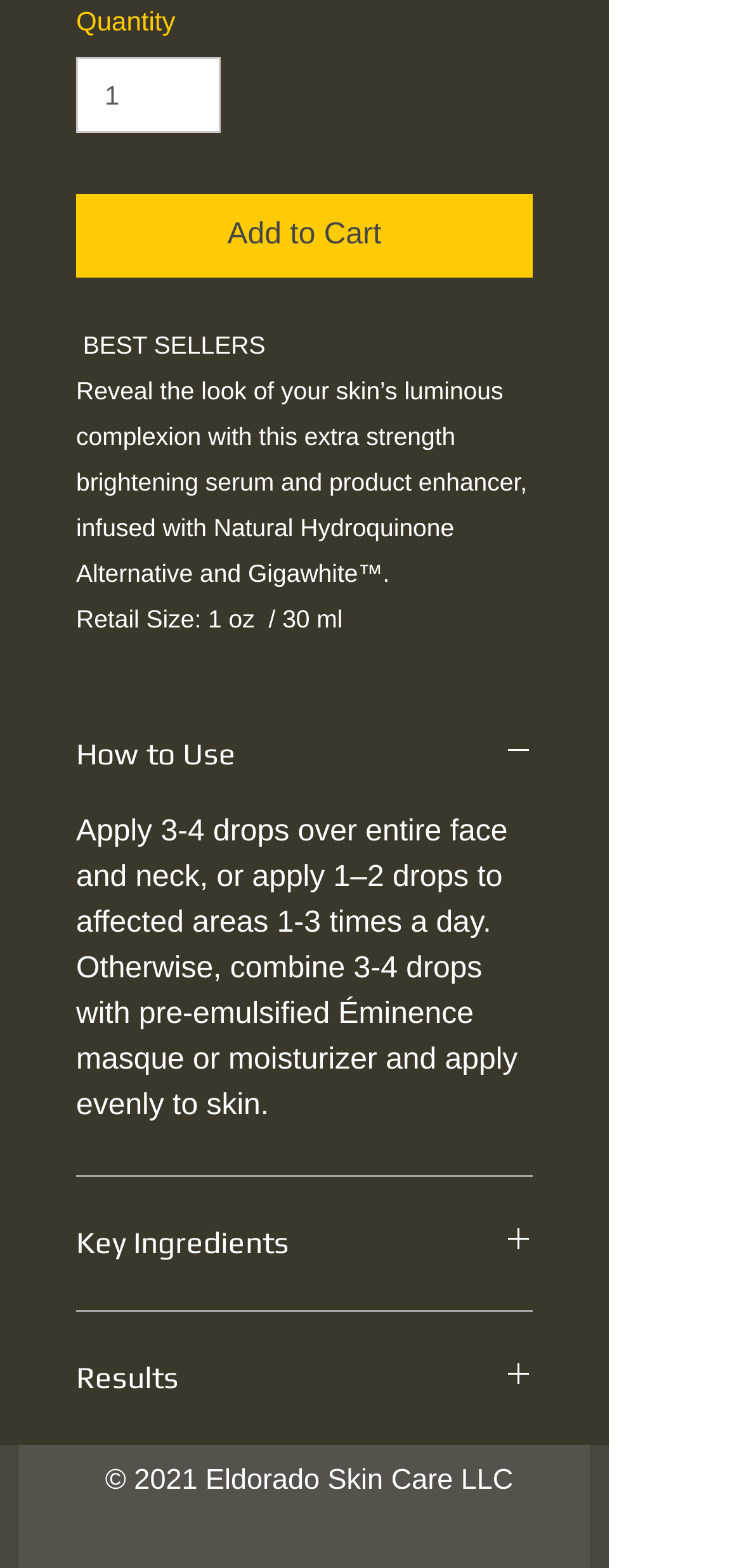What is the purpose of the product?
Provide a short answer using one word or a brief phrase based on the image.

Brightening